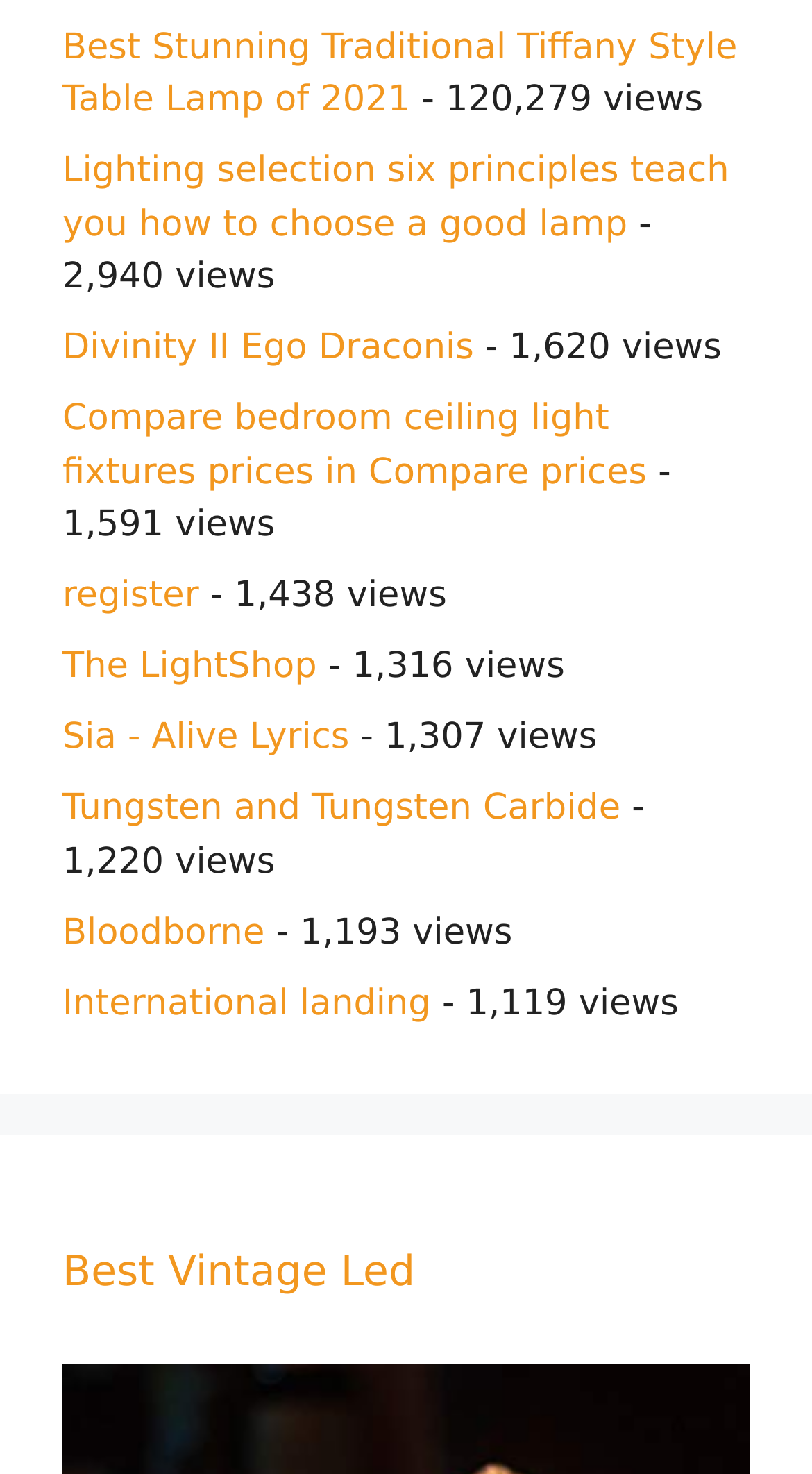How many links are on the webpage?
Examine the image and give a concise answer in one word or a short phrase.

11